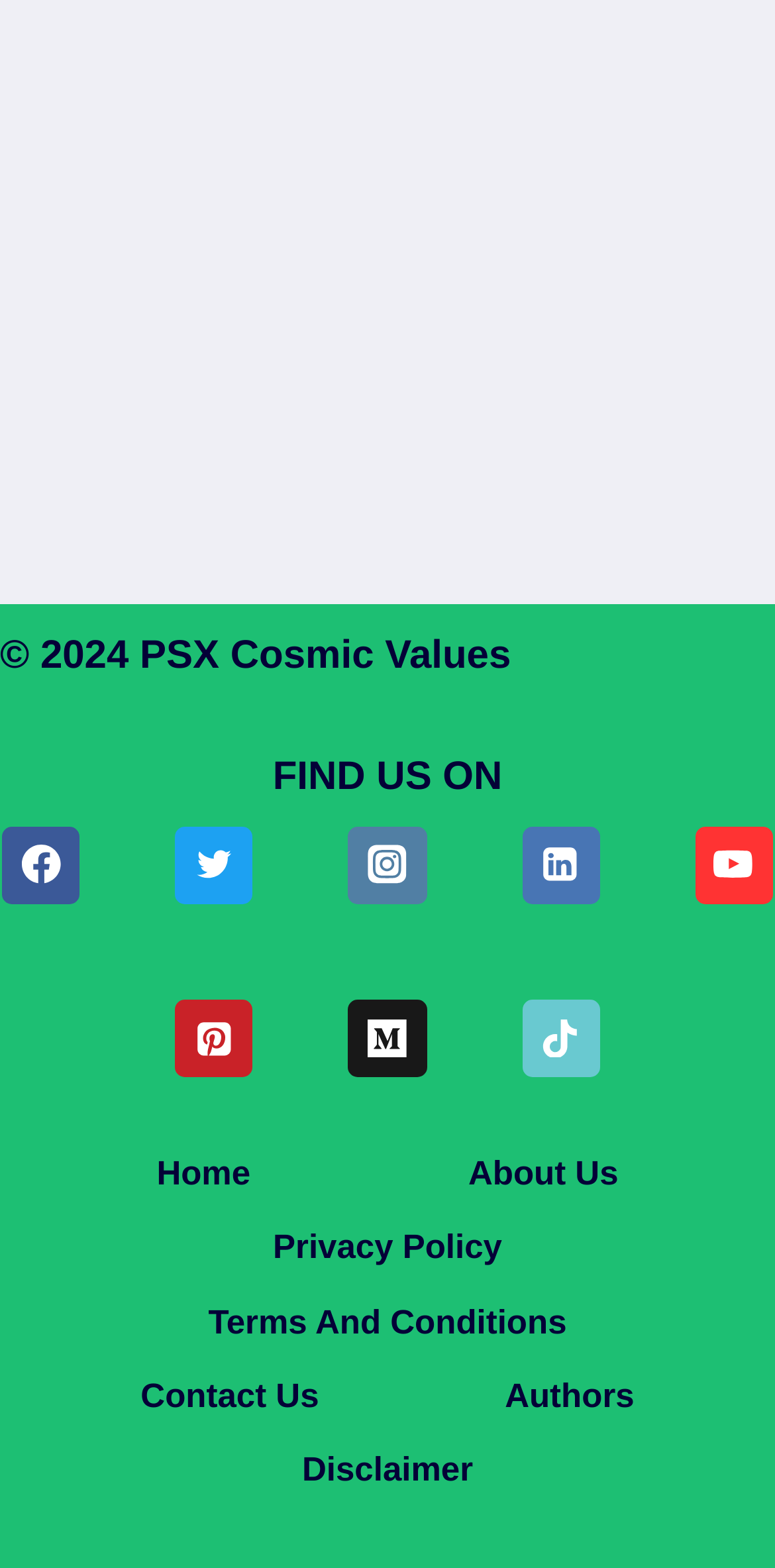Please examine the image and answer the question with a detailed explanation:
How many links are there in the footer navigation?

There are 7 links in the footer navigation, including 'Home', 'About Us', 'Privacy Policy', 'Terms And Conditions', 'Contact Us', 'Authors', and 'Disclaimer', which can be found at the bottom of the webpage.